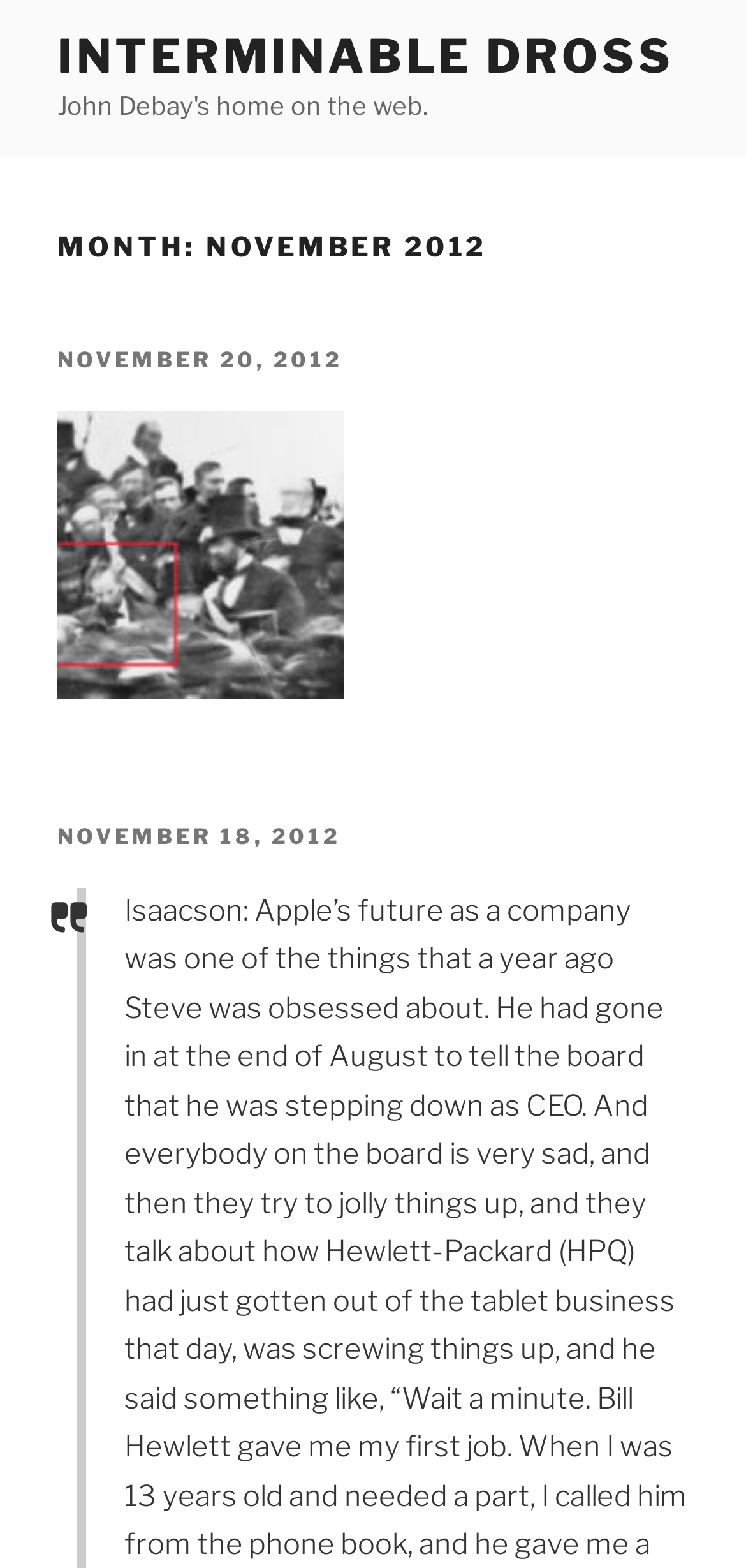What is the date of the latest article?
Please provide a full and detailed response to the question.

I looked for the latest article by checking the posted dates of each article. The latest article has a posted date of 'NOVEMBER 20, 2012', which is the most recent date among the two articles.